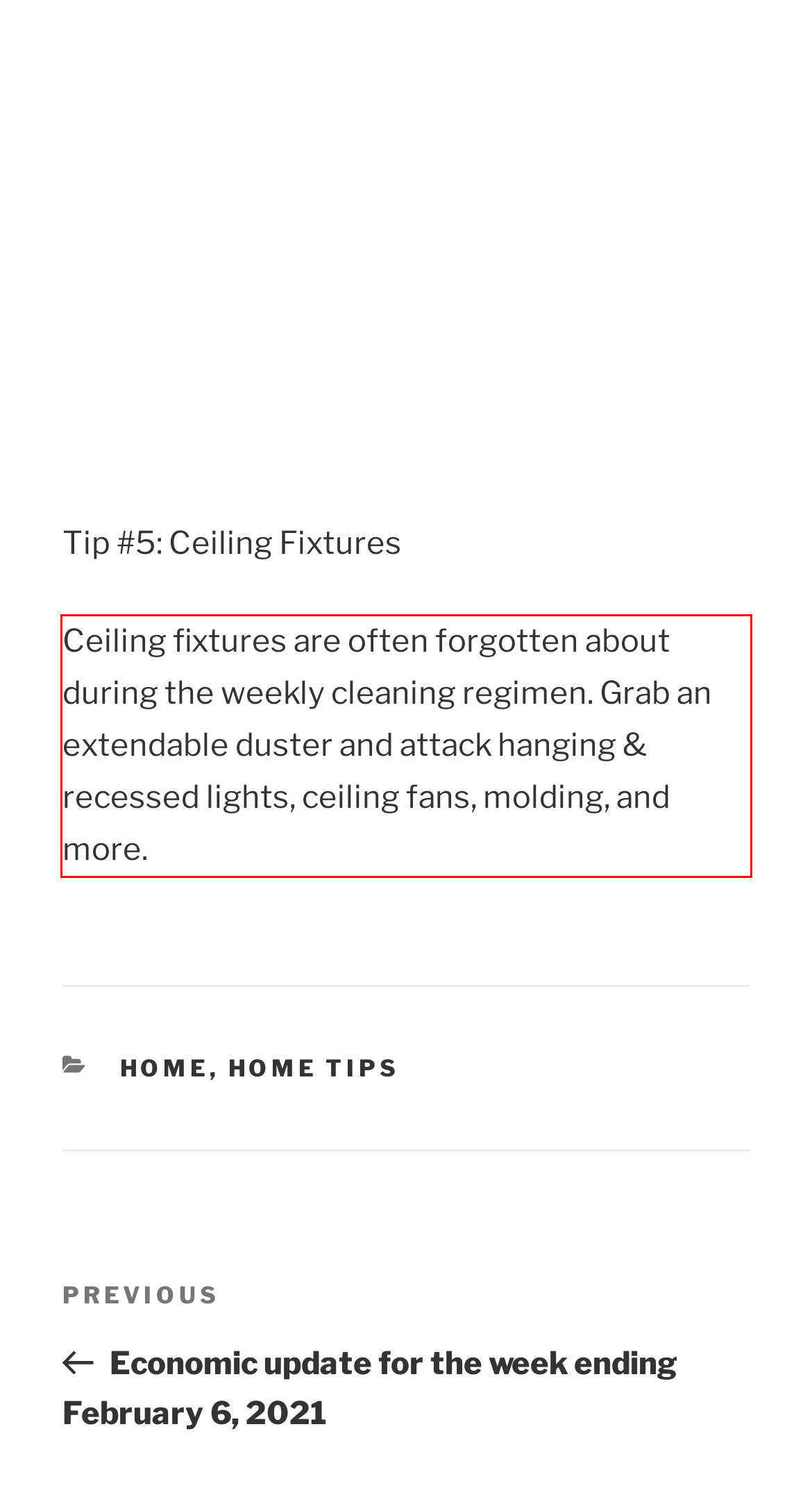Identify the text within the red bounding box on the webpage screenshot and generate the extracted text content.

Ceiling fixtures are often forgotten about during the weekly cleaning regimen. Grab an extendable duster and attack hanging & recessed lights, ceiling fans, molding, and more.